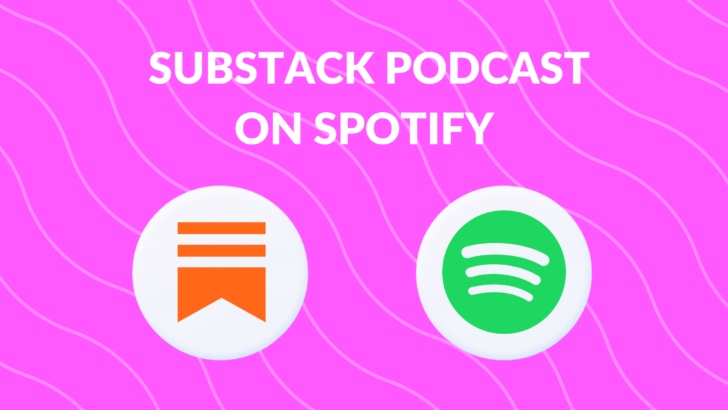Examine the image carefully and respond to the question with a detailed answer: 
What is the color of the Spotify logo?

The Spotify logo is prominently displayed on the right side of the image, and its recognizable green color helps to reinforce the collaboration between Substack and Spotify.